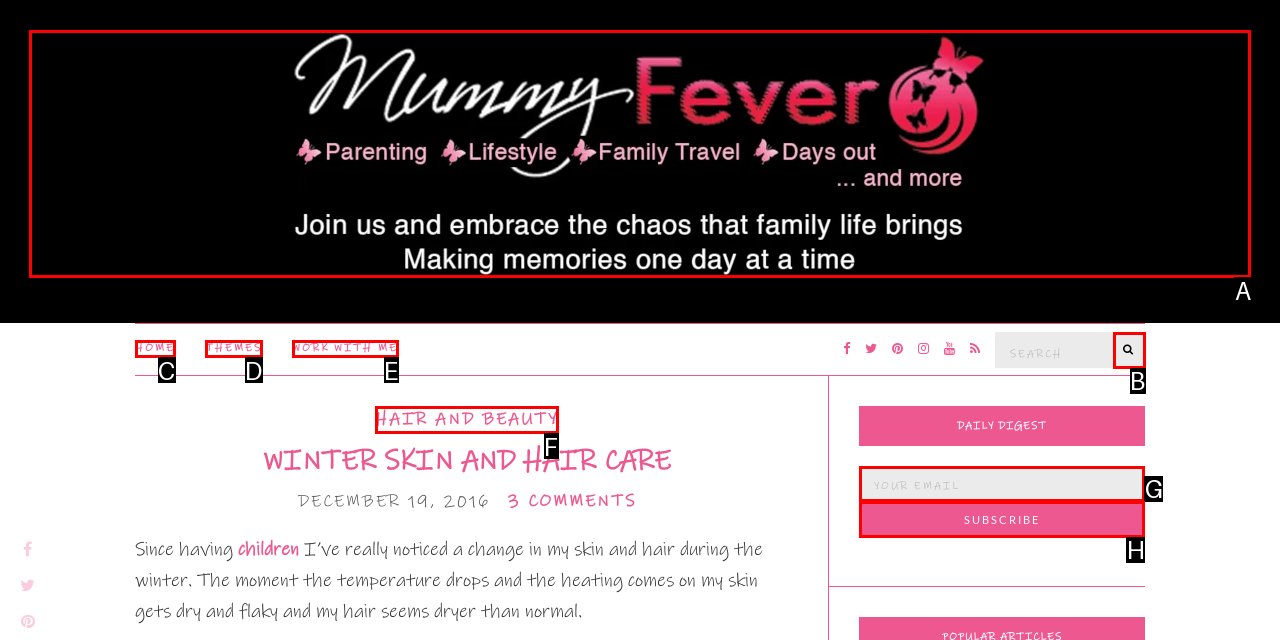Indicate which lettered UI element to click to fulfill the following task: Click on the Mummy Fever logo
Provide the letter of the correct option.

A